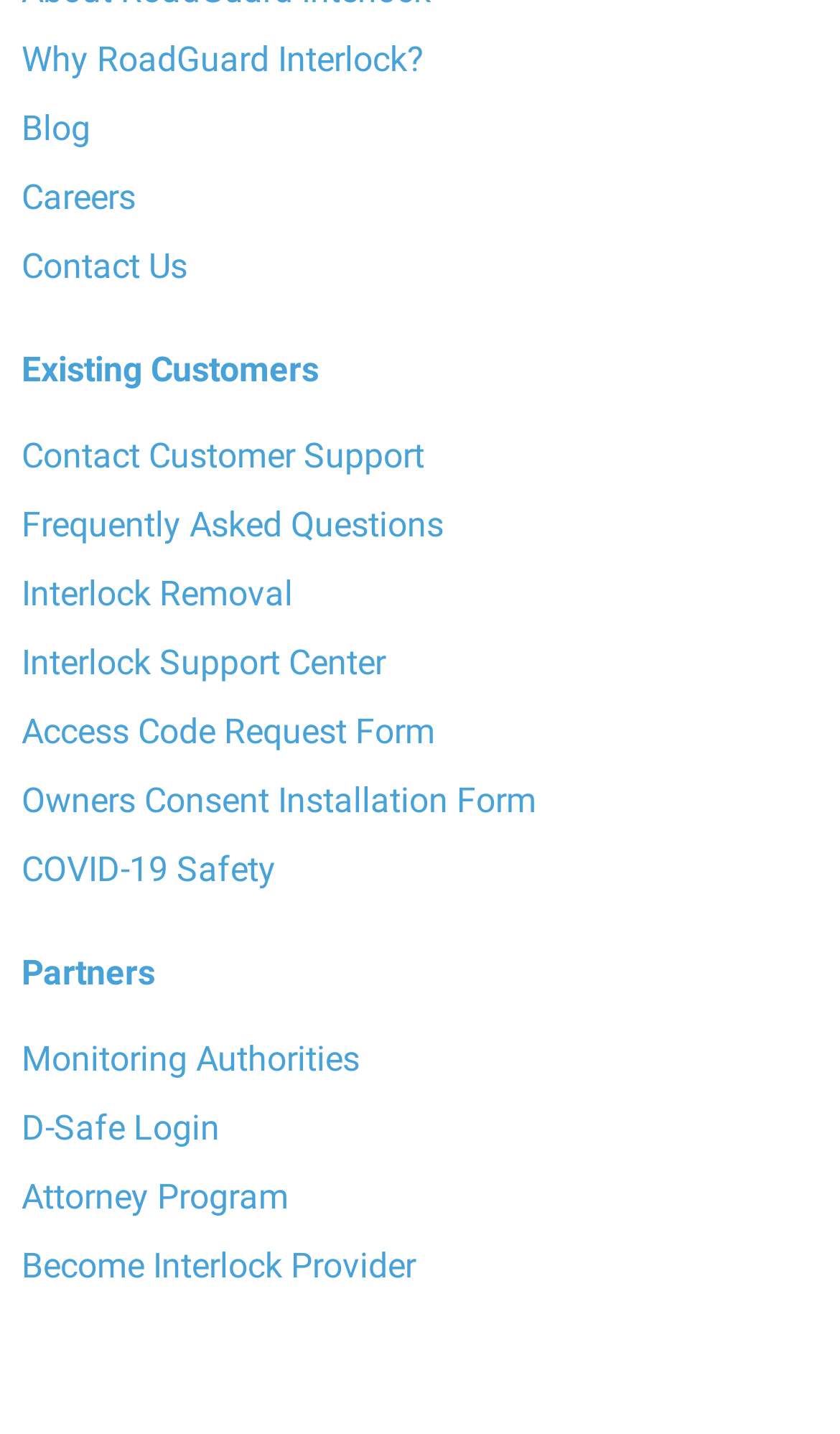Reply to the question with a brief word or phrase: How many links are there on the webpage?

18